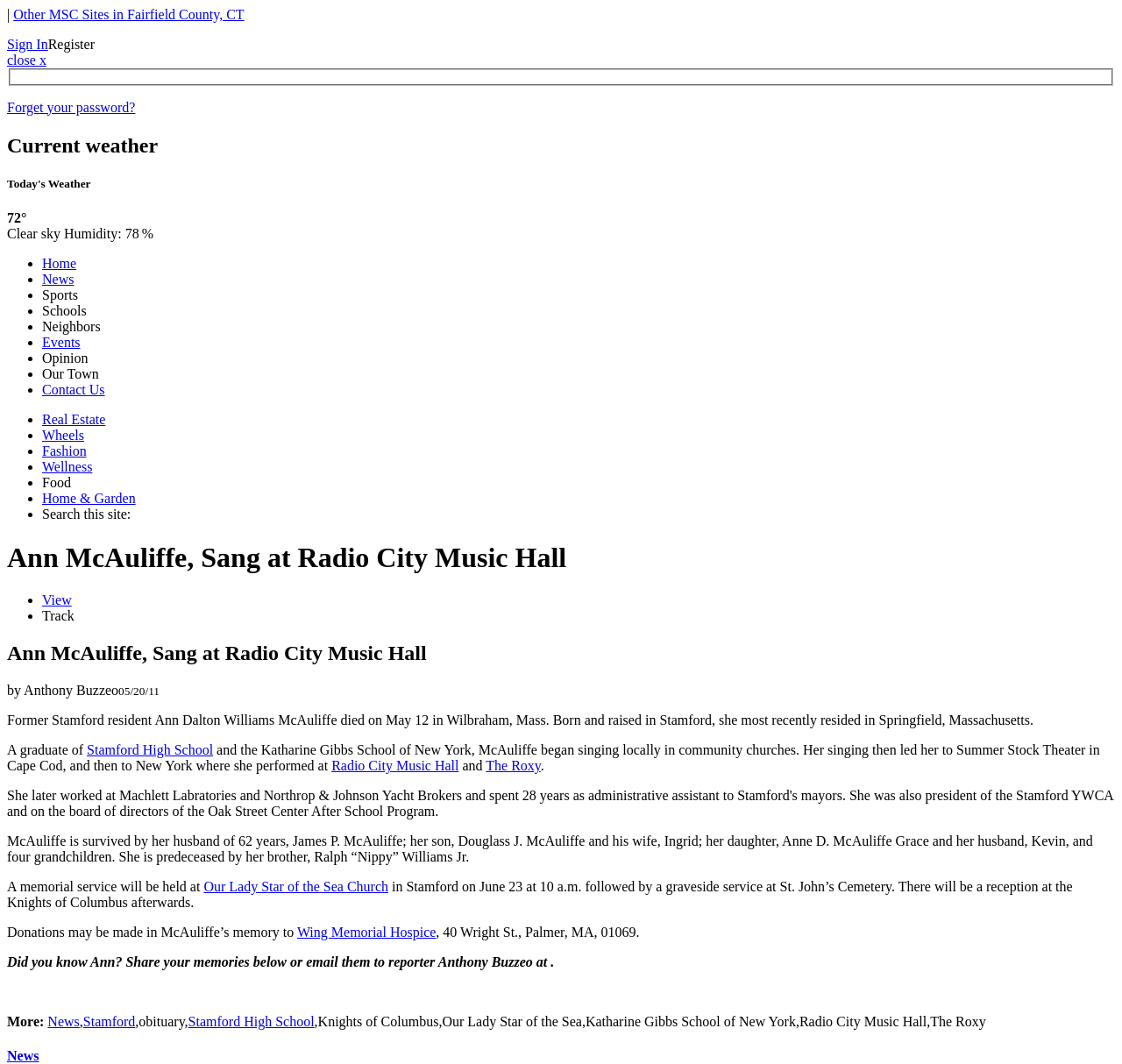What is the name of the church where the memorial service will be held?
Use the screenshot to answer the question with a single word or phrase.

Our Lady Star of the Sea Church